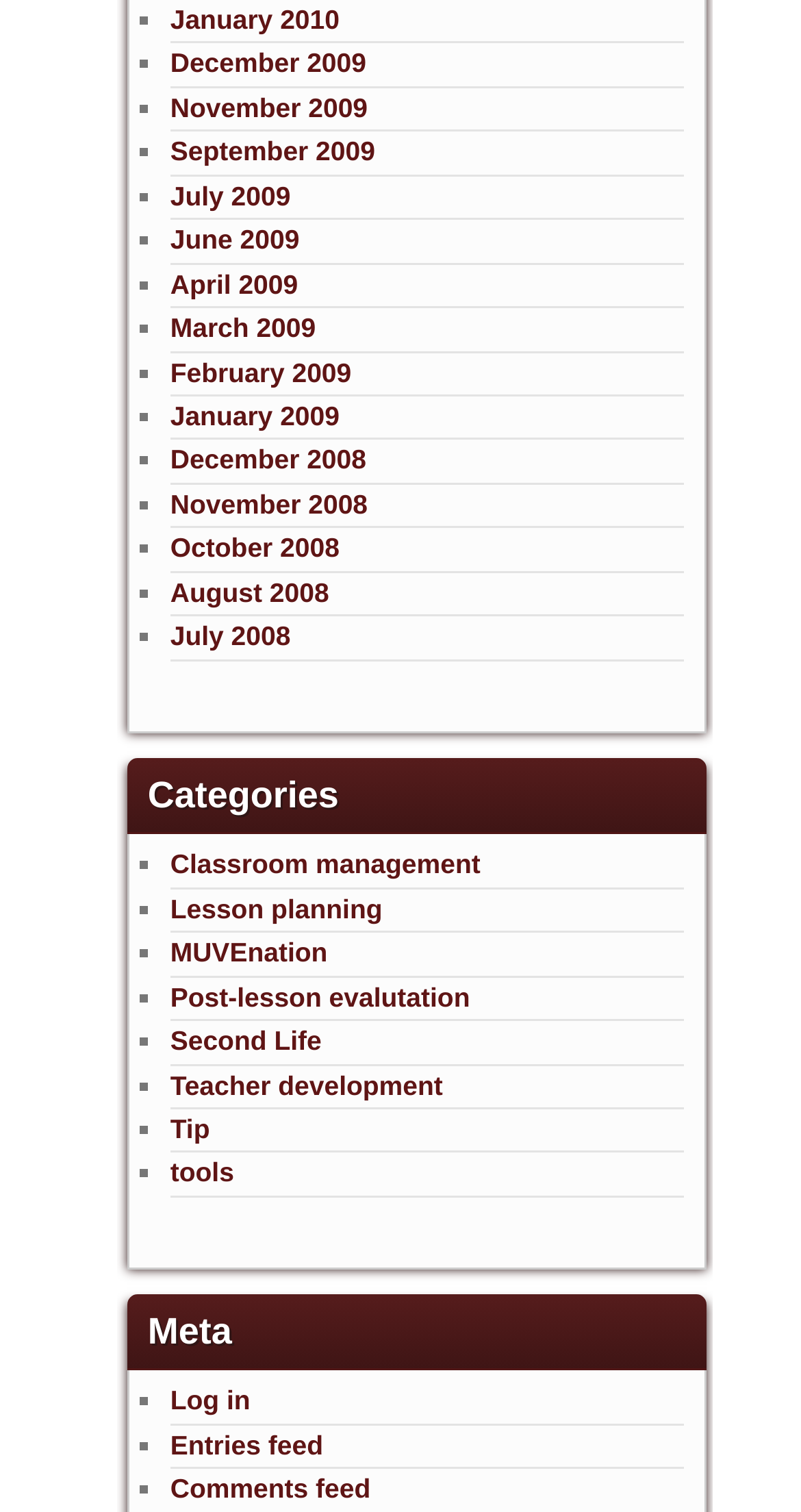Determine the bounding box coordinates (top-left x, top-left y, bottom-right x, bottom-right y) of the UI element described in the following text: MUVEnation

[0.213, 0.62, 0.409, 0.64]